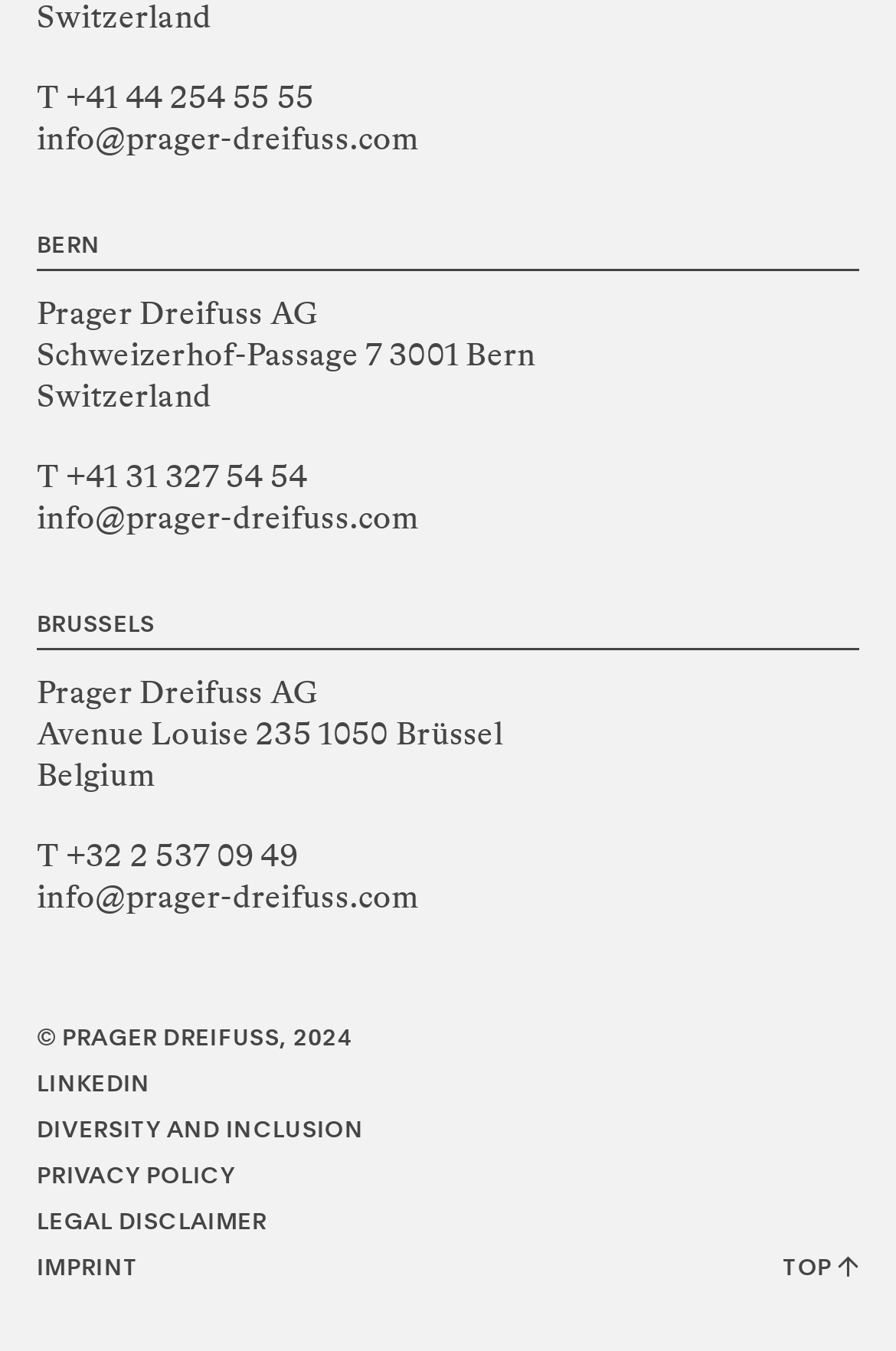Locate the bounding box coordinates of the region to be clicked to comply with the following instruction: "View the Brussels office address". The coordinates must be four float numbers between 0 and 1, in the form [left, top, right, bottom].

[0.041, 0.495, 0.356, 0.529]